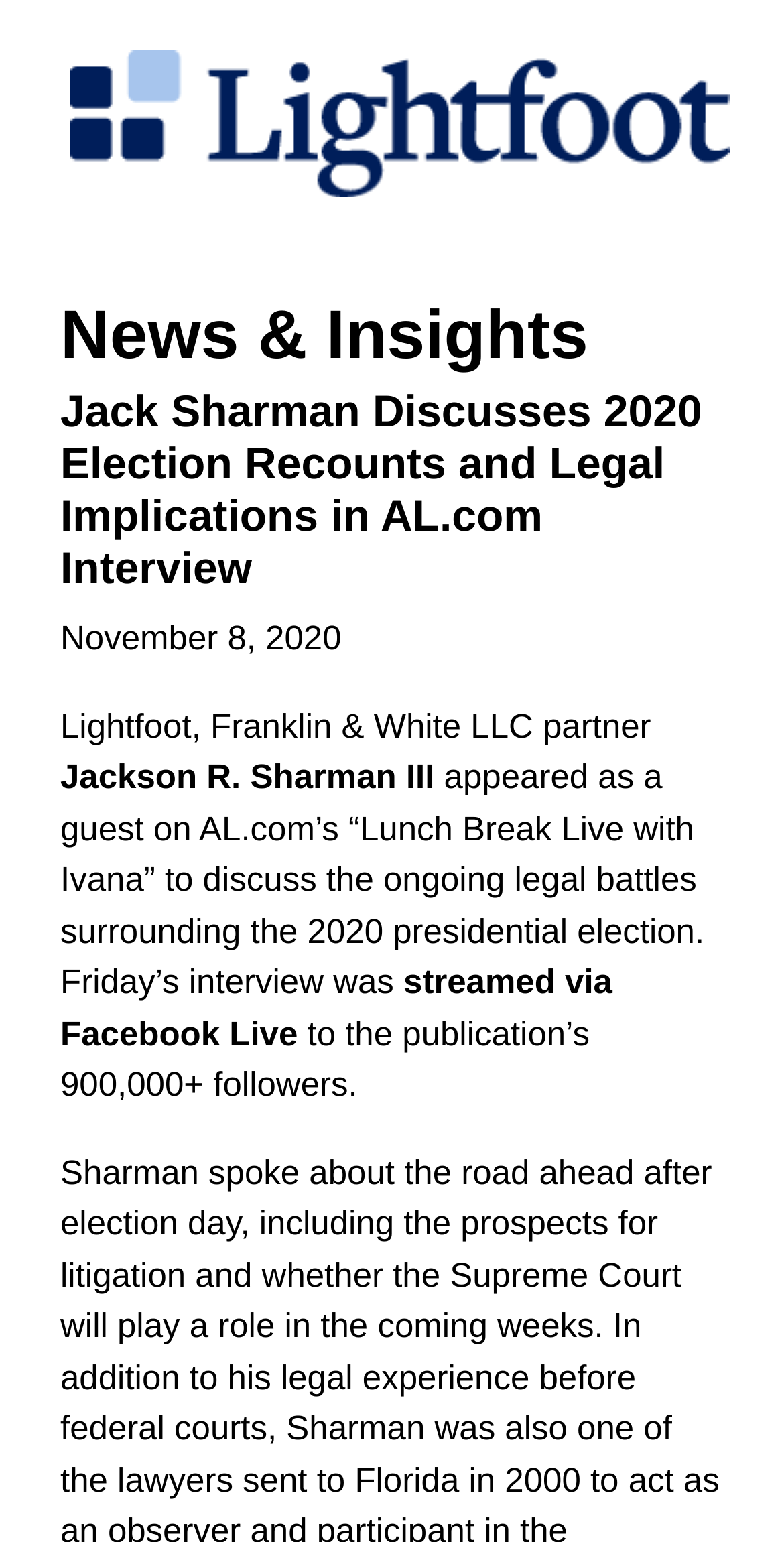From the details in the image, provide a thorough response to the question: What is the name of the publication where Jackson R. Sharman III appeared as a guest?

I found the answer by looking at the text 'appeared as a guest on AL.com’s “Lunch Break Live with Ivana”' which indicates that Jackson R. Sharman III was a guest on AL.com's show.